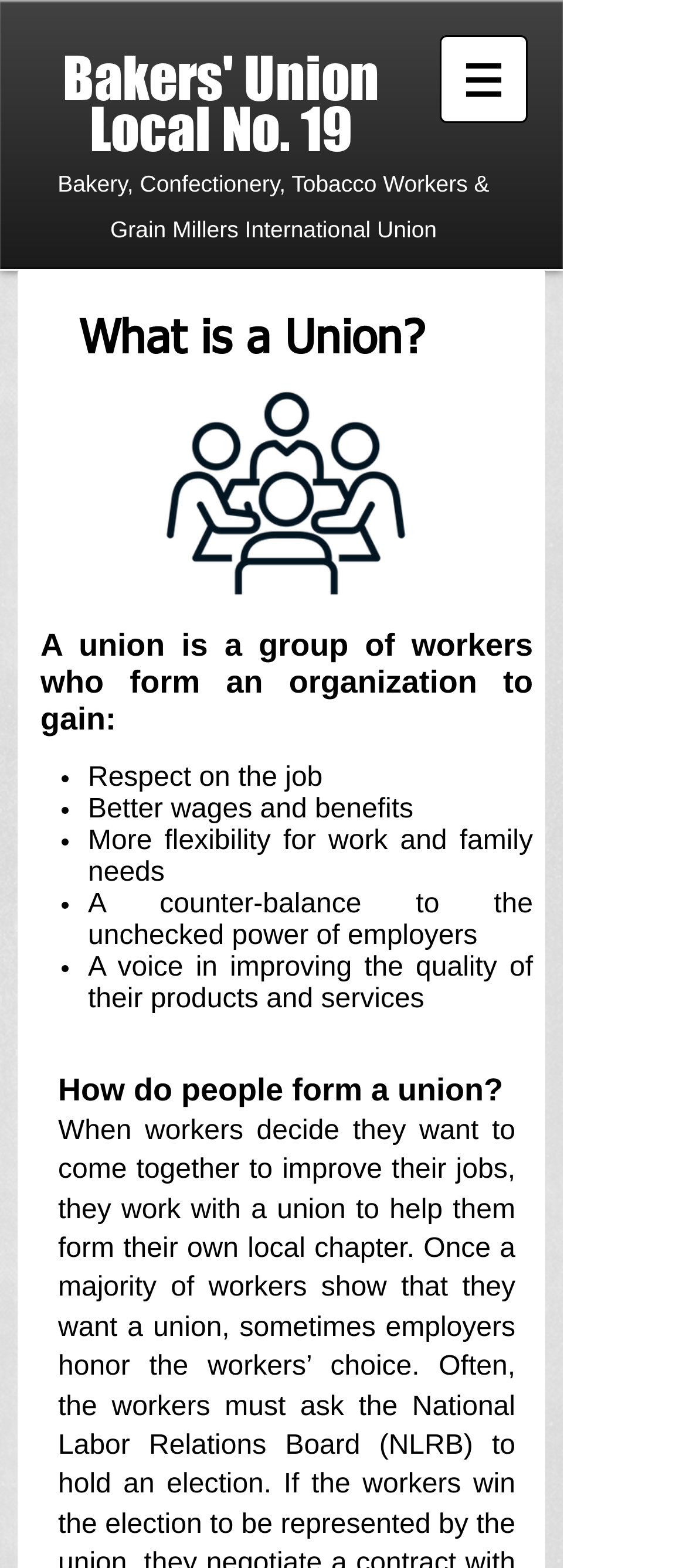What is the name of the union?
Answer the question with detailed information derived from the image.

The name of the union can be found in the heading element at the top of the webpage, which reads 'Bakers' Union Local No. 19'. This is also the text of the link element that is a child of the heading element.